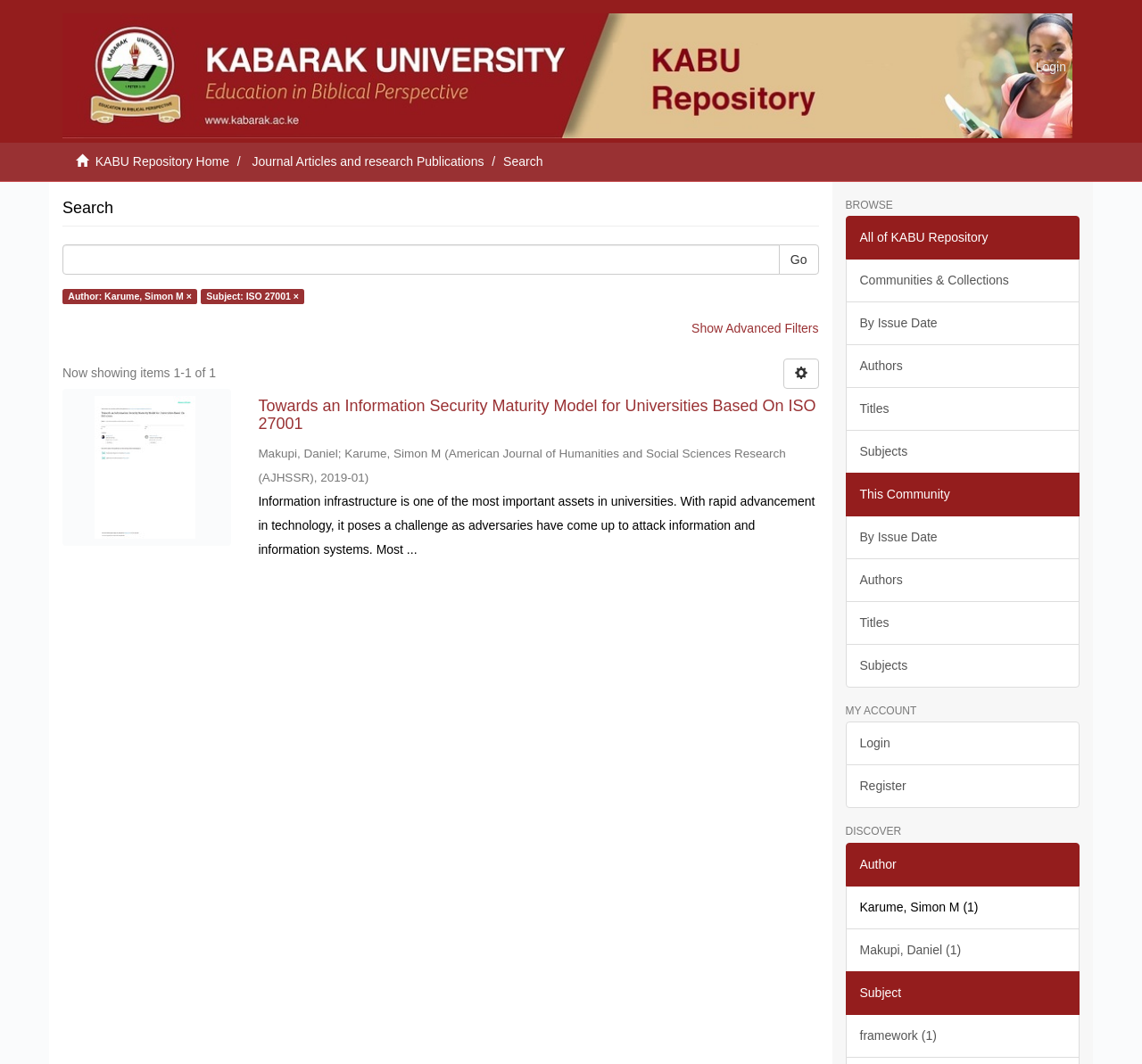What is the current search result count?
Kindly offer a comprehensive and detailed response to the question.

I determined the answer by looking at the text 'Now showing items 1-1 of 1' which indicates that there is only one search result.